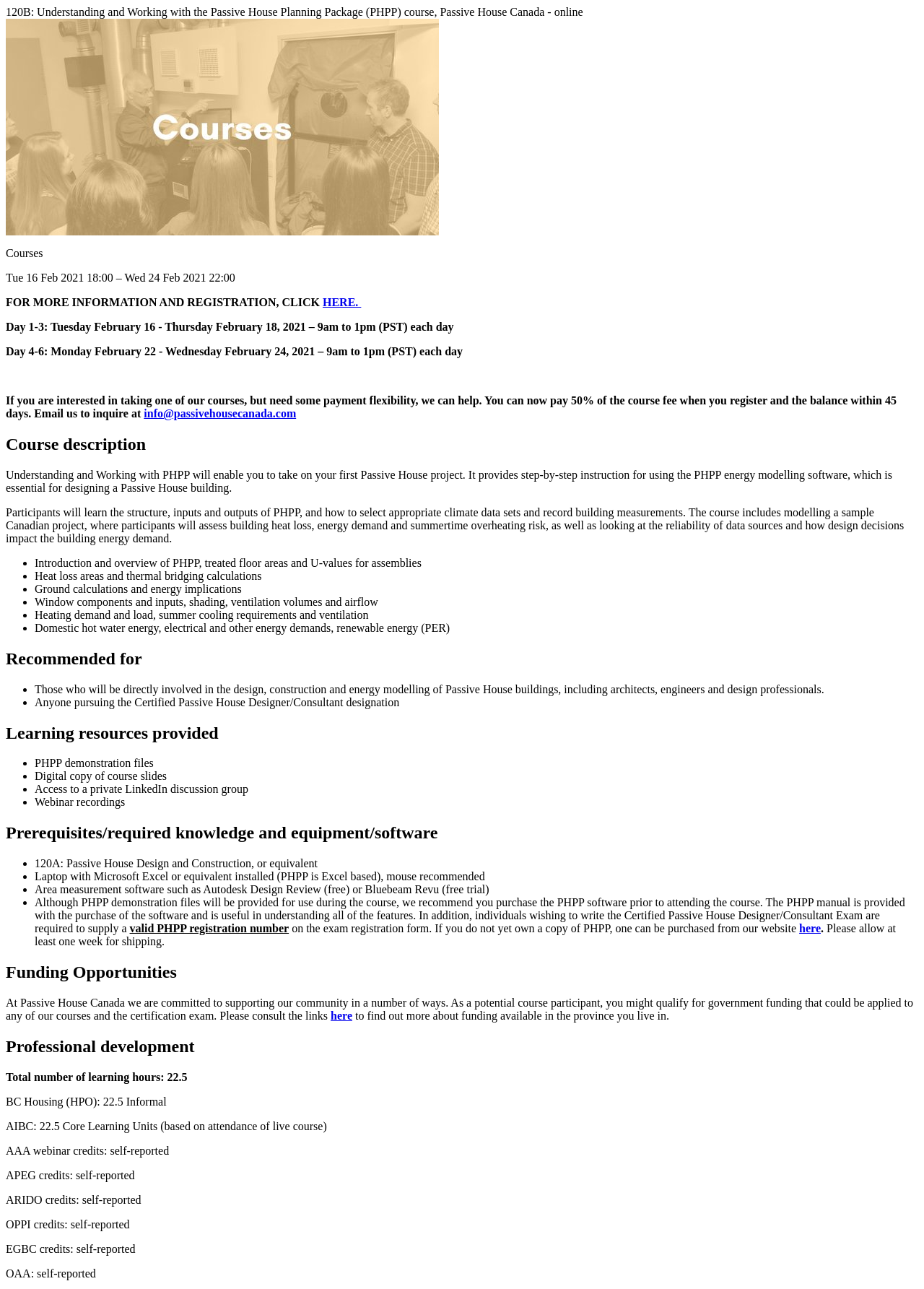What software is required for the course?
Please respond to the question with as much detail as possible.

The software required for the course is mentioned in the 'Prerequisites/required knowledge and equipment/software' section, which states 'Laptop with Microsoft Excel or equivalent installed (PHPP is Excel based), mouse recommended'.